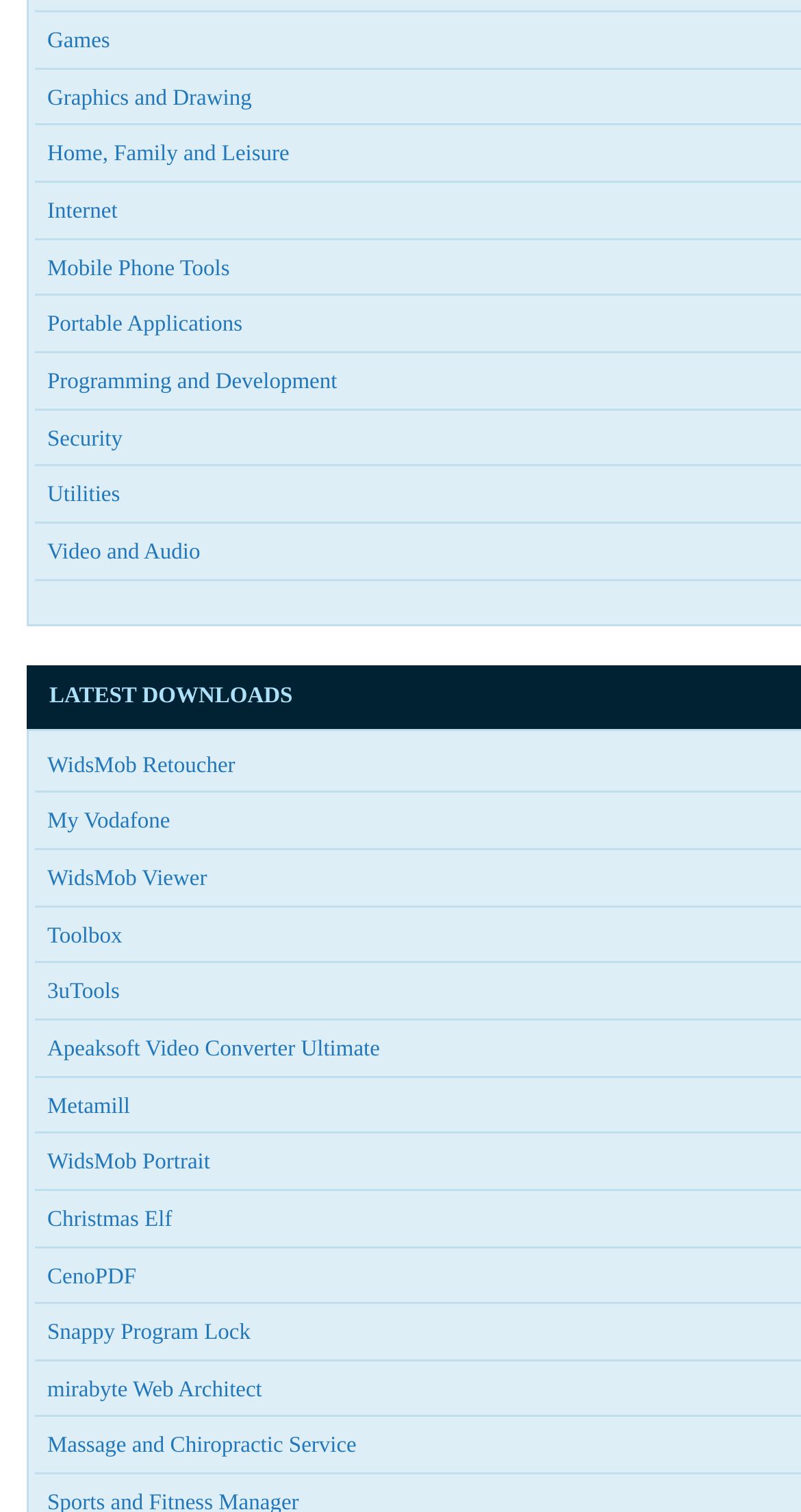Given the webpage screenshot, identify the bounding box of the UI element that matches this description: "Massage and Chiropractic Service".

[0.059, 0.949, 0.445, 0.965]